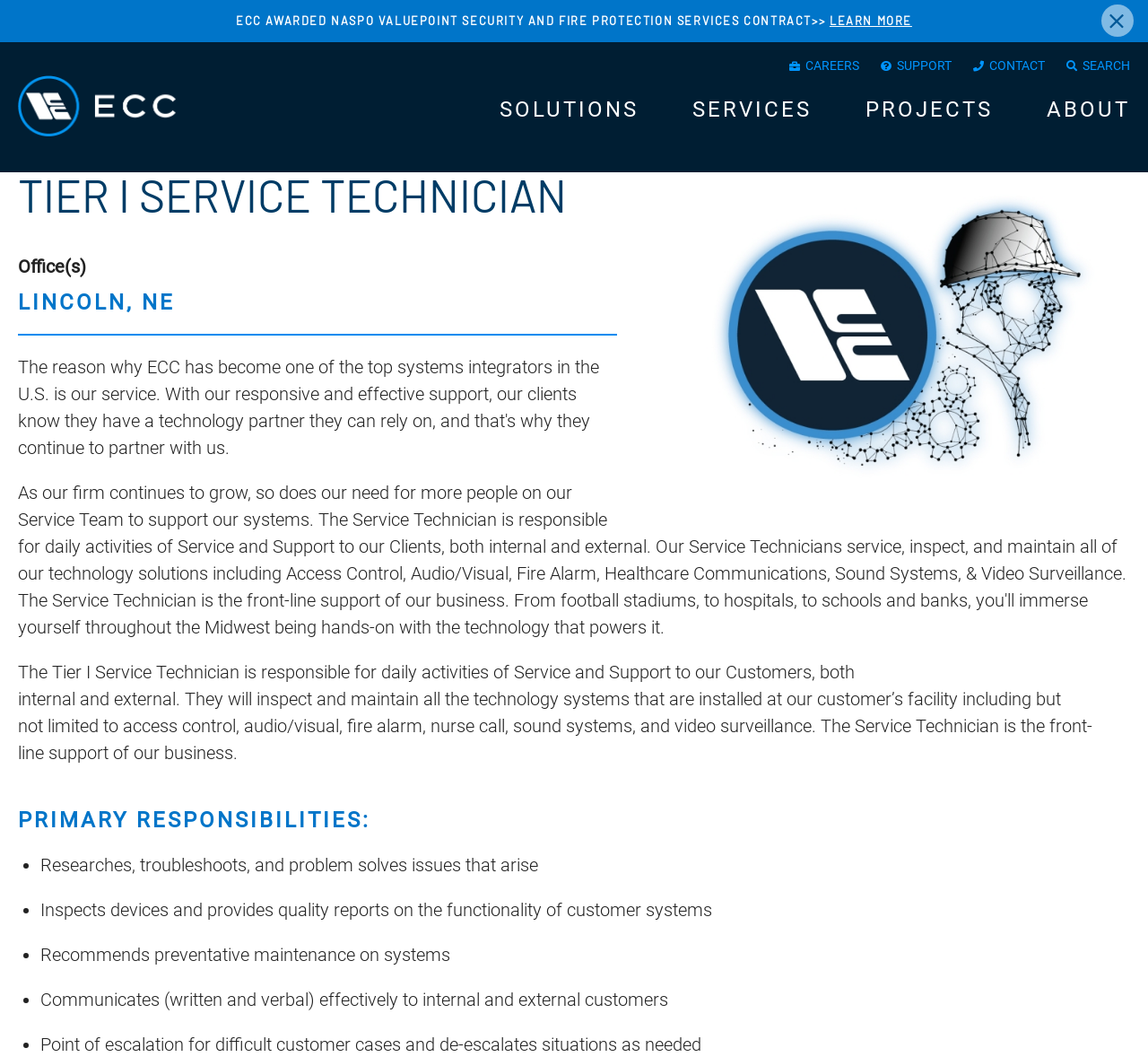Predict the bounding box of the UI element based on the description: "Careers". The coordinates should be four float numbers between 0 and 1, formatted as [left, top, right, bottom].

[0.678, 0.04, 0.758, 0.085]